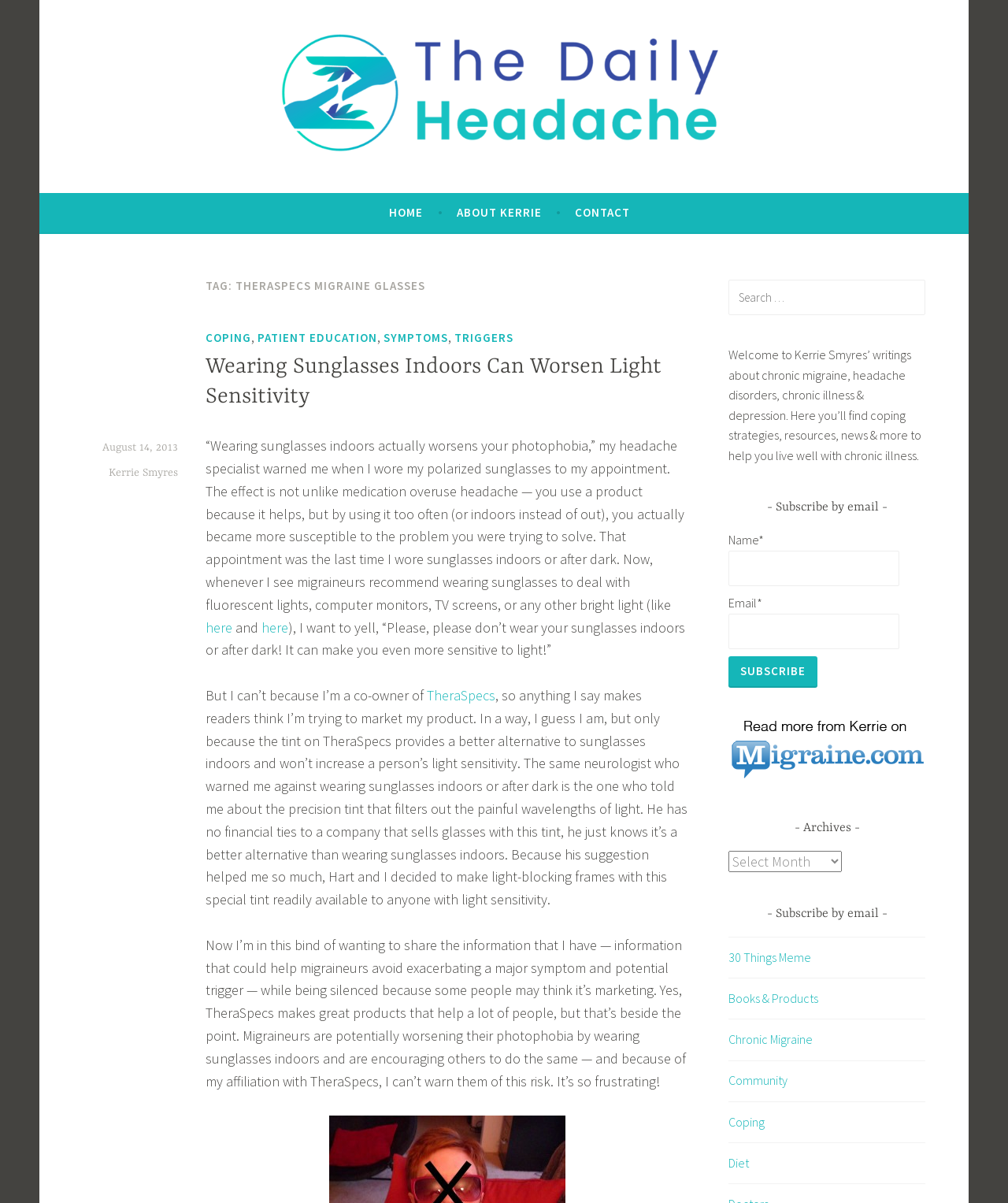Find the bounding box coordinates of the element's region that should be clicked in order to follow the given instruction: "Read the article 'Wearing Sunglasses Indoors Can Worsen Light Sensitivity'". The coordinates should consist of four float numbers between 0 and 1, i.e., [left, top, right, bottom].

[0.204, 0.294, 0.656, 0.341]